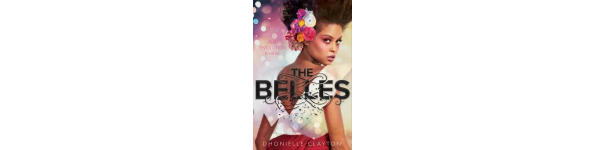What is the theme of the narrative?
Please answer the question with a detailed response using the information from the screenshot.

The title 'THE BELLES' is prominently displayed in bold letters across the center, highlighting the theme of beauty and transformation that runs throughout the narrative.